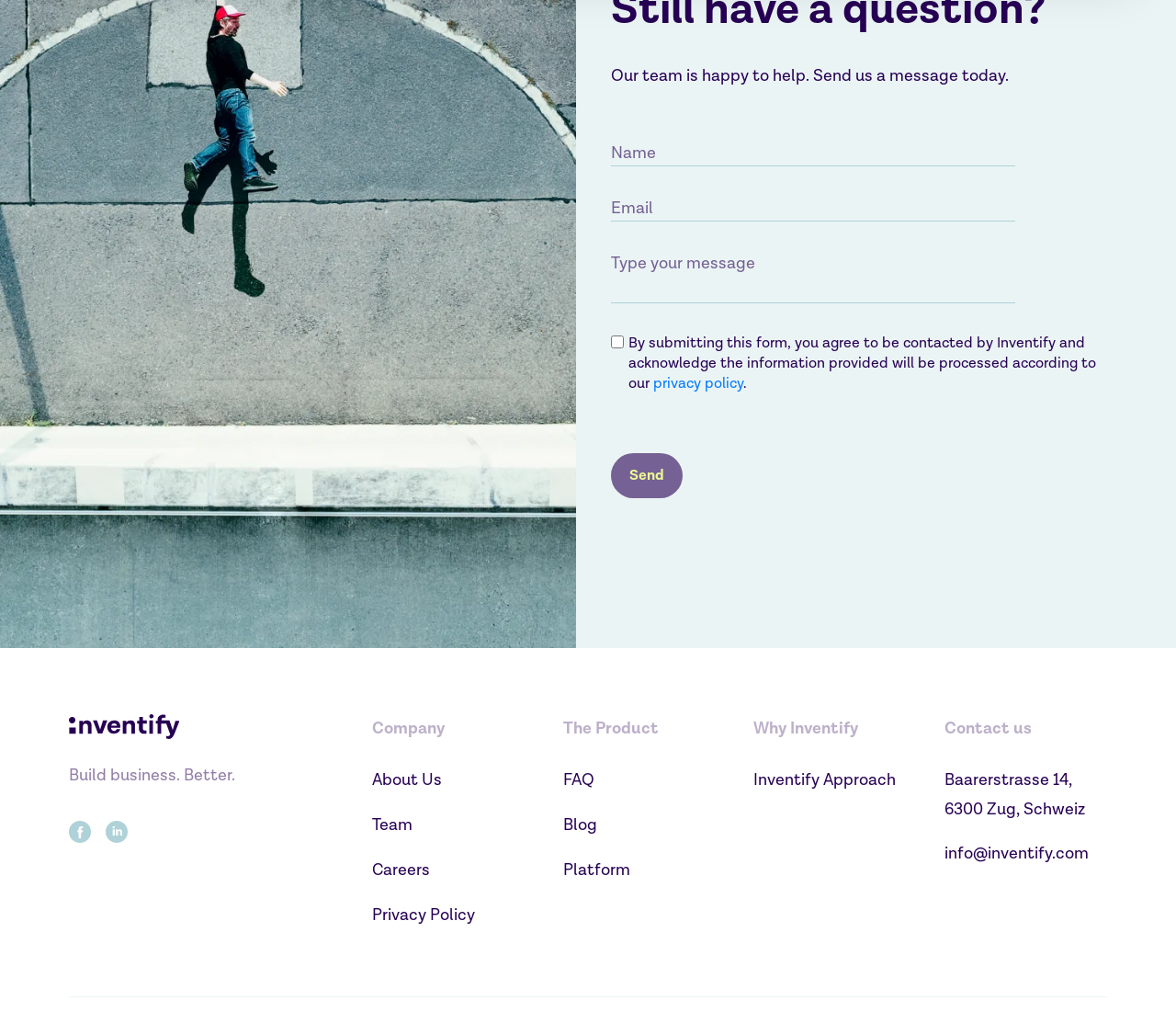Using the element description About Us, predict the bounding box coordinates for the UI element. Provide the coordinates in (top-left x, top-left y, bottom-right x, bottom-right y) format with values ranging from 0 to 1.

[0.316, 0.757, 0.376, 0.786]